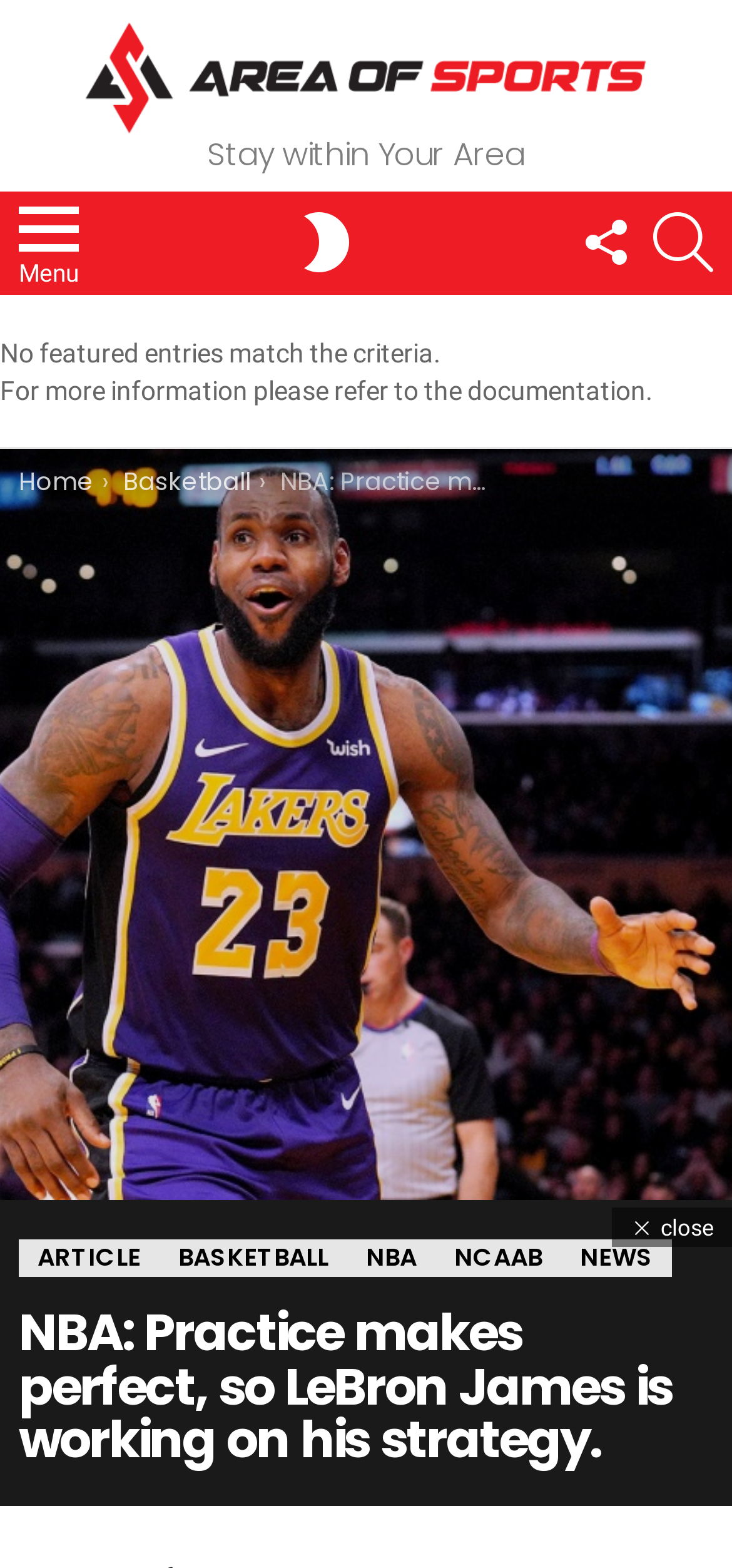Determine the bounding box coordinates for the clickable element required to fulfill the instruction: "go to Area Of Sports". Provide the coordinates as four float numbers between 0 and 1, i.e., [left, top, right, bottom].

[0.115, 0.012, 0.885, 0.086]